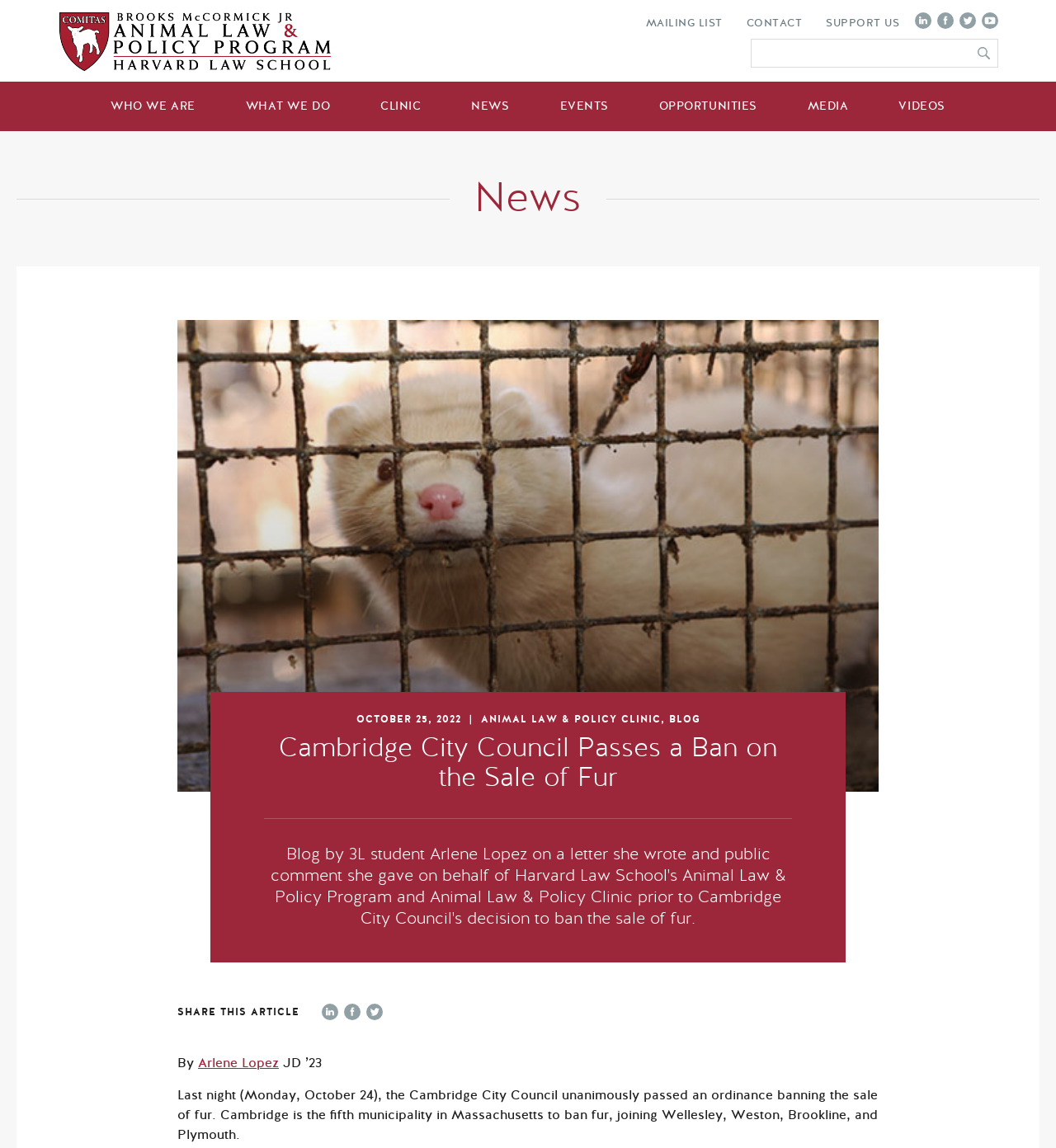Given the description of the UI element: "name="s" title="Search Site"", predict the bounding box coordinates in the form of [left, top, right, bottom], with each value being a float between 0 and 1.

[0.711, 0.034, 0.945, 0.059]